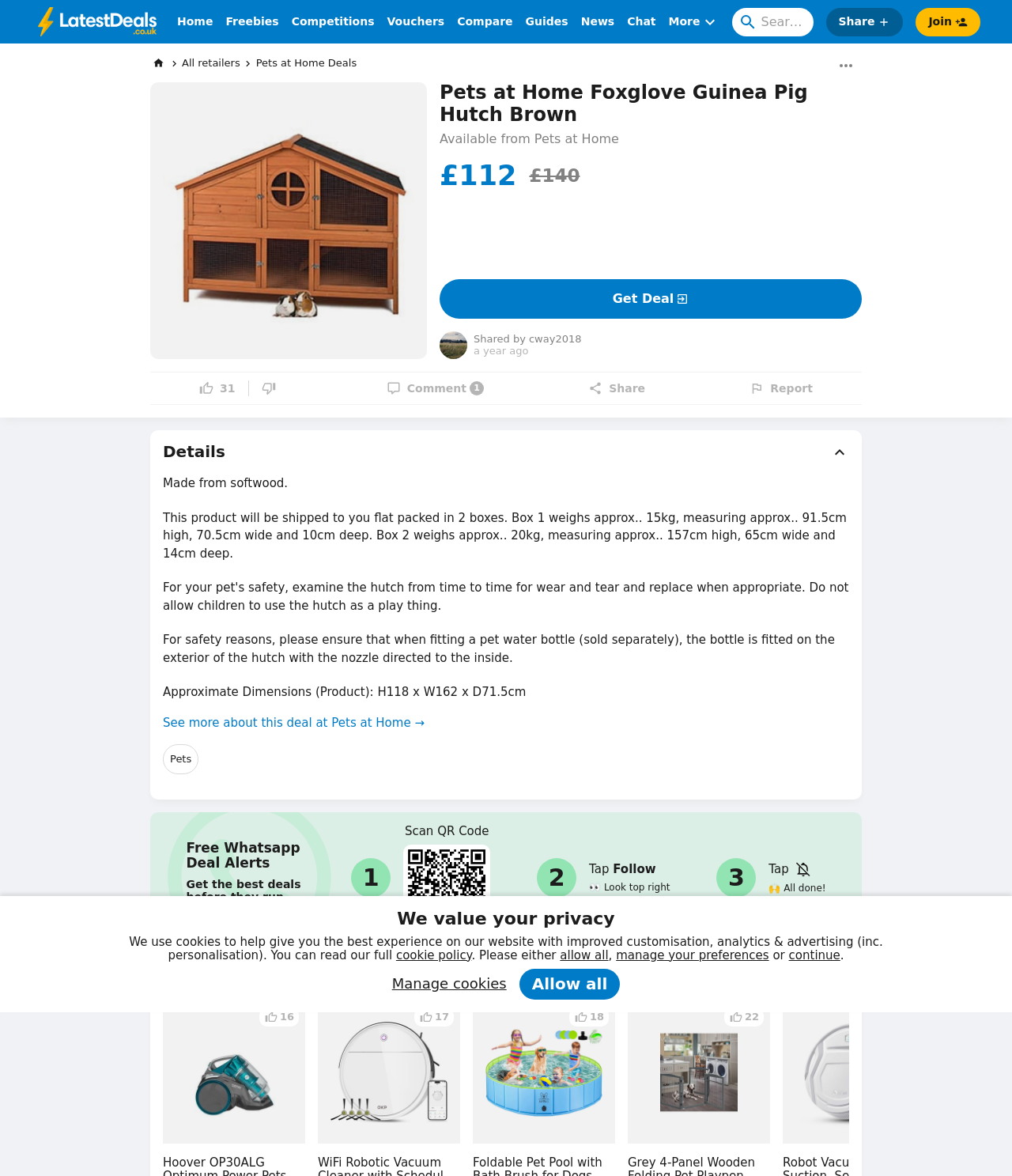Please give the bounding box coordinates of the area that should be clicked to fulfill the following instruction: "View more about this deal at Pets at Home". The coordinates should be in the format of four float numbers from 0 to 1, i.e., [left, top, right, bottom].

[0.161, 0.607, 0.419, 0.622]